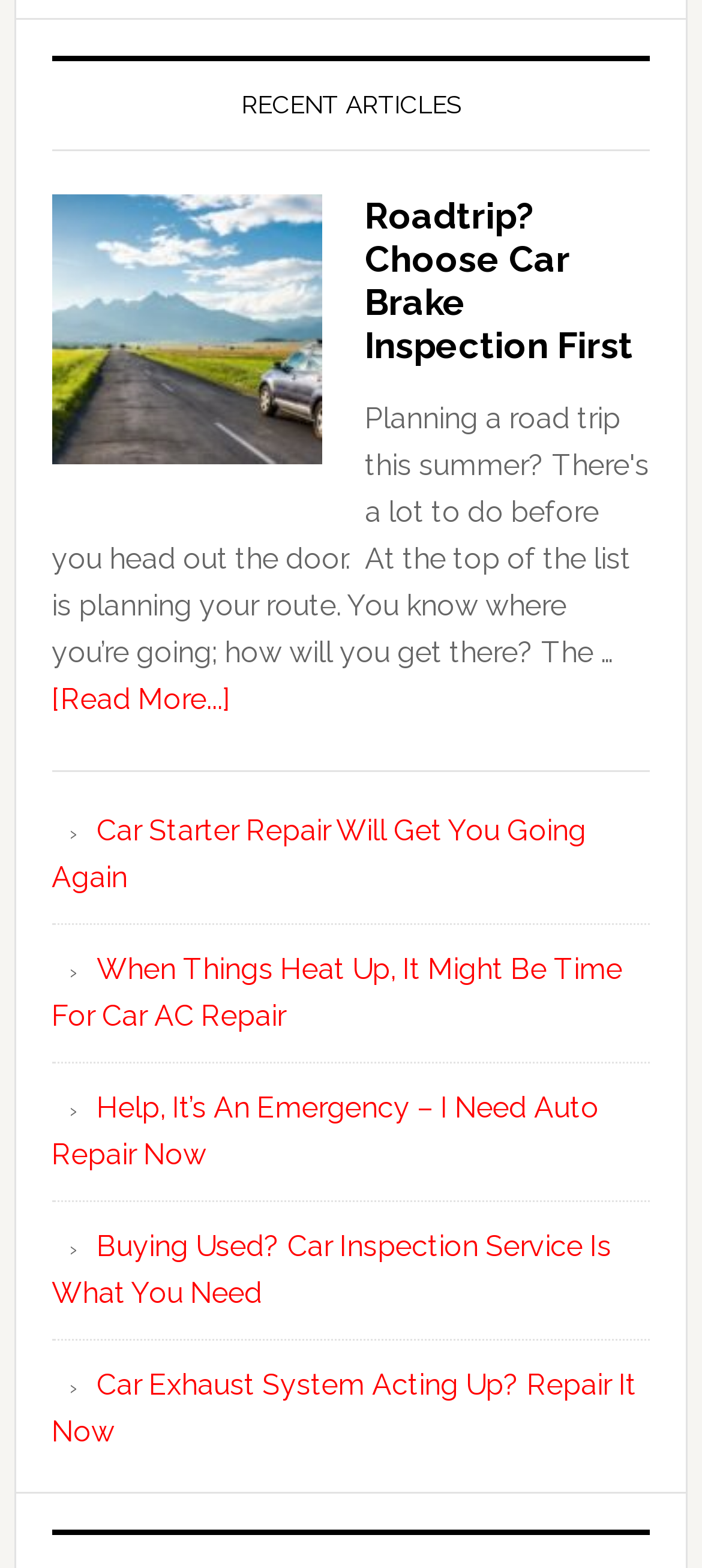Is the article 'Car Starter Repair Will Get You Going Again' the second article on the list?
Refer to the image and provide a concise answer in one word or phrase.

Yes